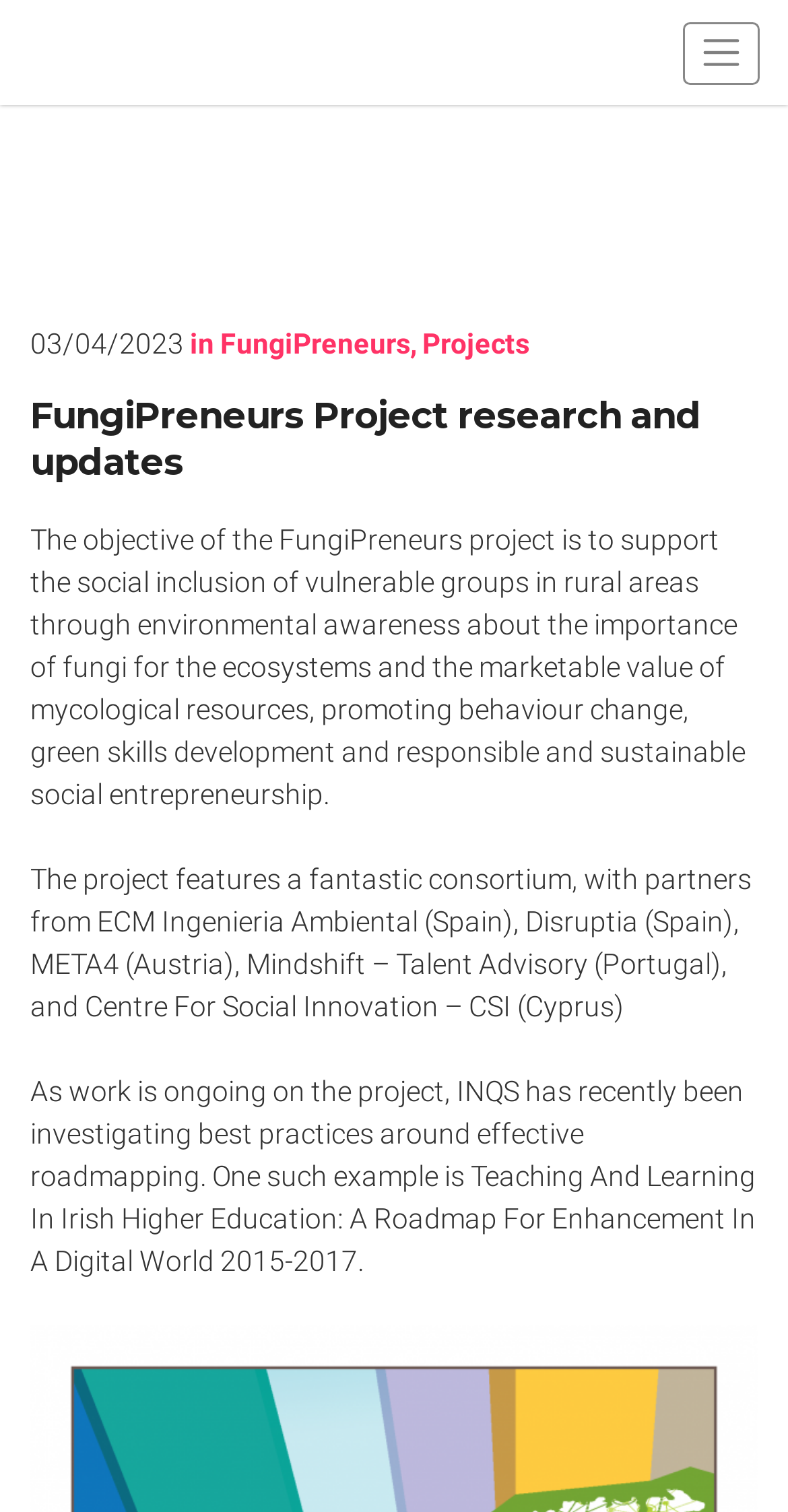What is the name of the project?
Please answer the question as detailed as possible.

The name of the project can be found in the link element with the text 'FungiPreneurs' which is located at the top of the webpage, indicating that the webpage is about the FungiPreneurs project.